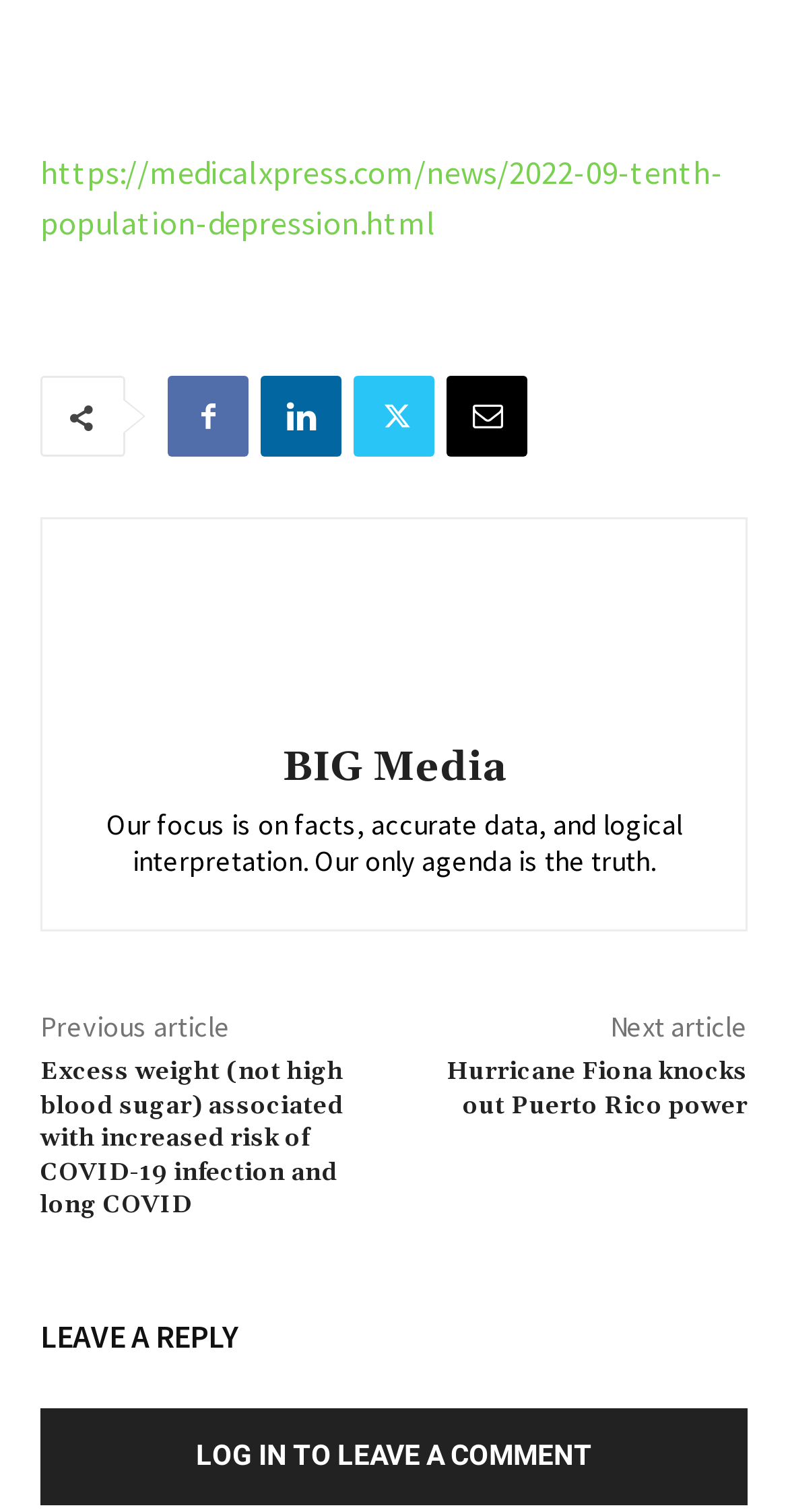Please specify the bounding box coordinates of the region to click in order to perform the following instruction: "read the news about excess weight and COVID-19".

[0.051, 0.699, 0.436, 0.807]